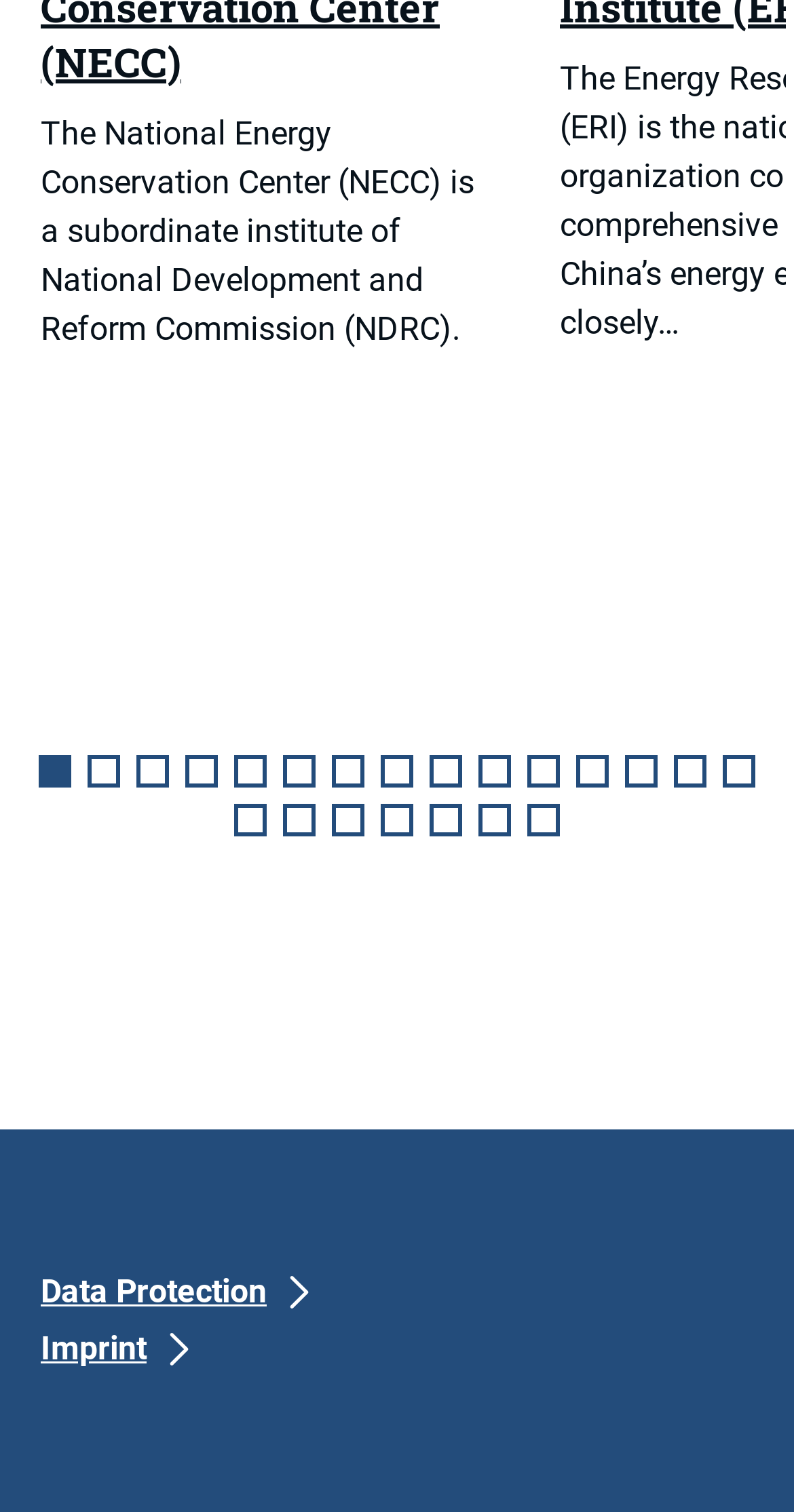Identify the bounding box coordinates for the element you need to click to achieve the following task: "Go to slide 1". Provide the bounding box coordinates as four float numbers between 0 and 1, in the form [left, top, right, bottom].

[0.049, 0.499, 0.09, 0.52]